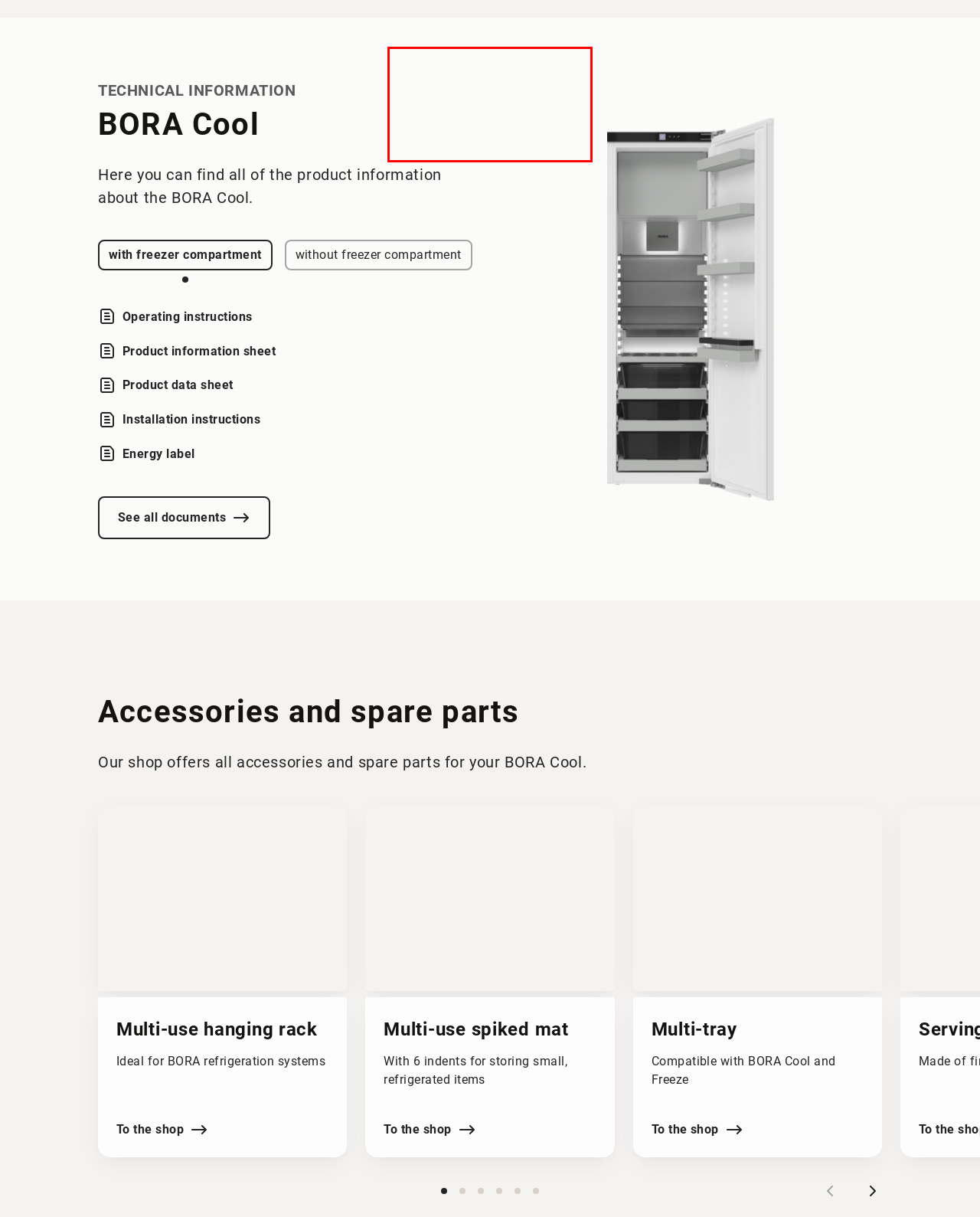You are presented with a screenshot containing a red rectangle. Extract the text found inside this red bounding box.

Our innovative refrigerators with convection cooling maintain a constant temperature throughout the refrigerator compartment so as to optimally refrigerate food at all times.